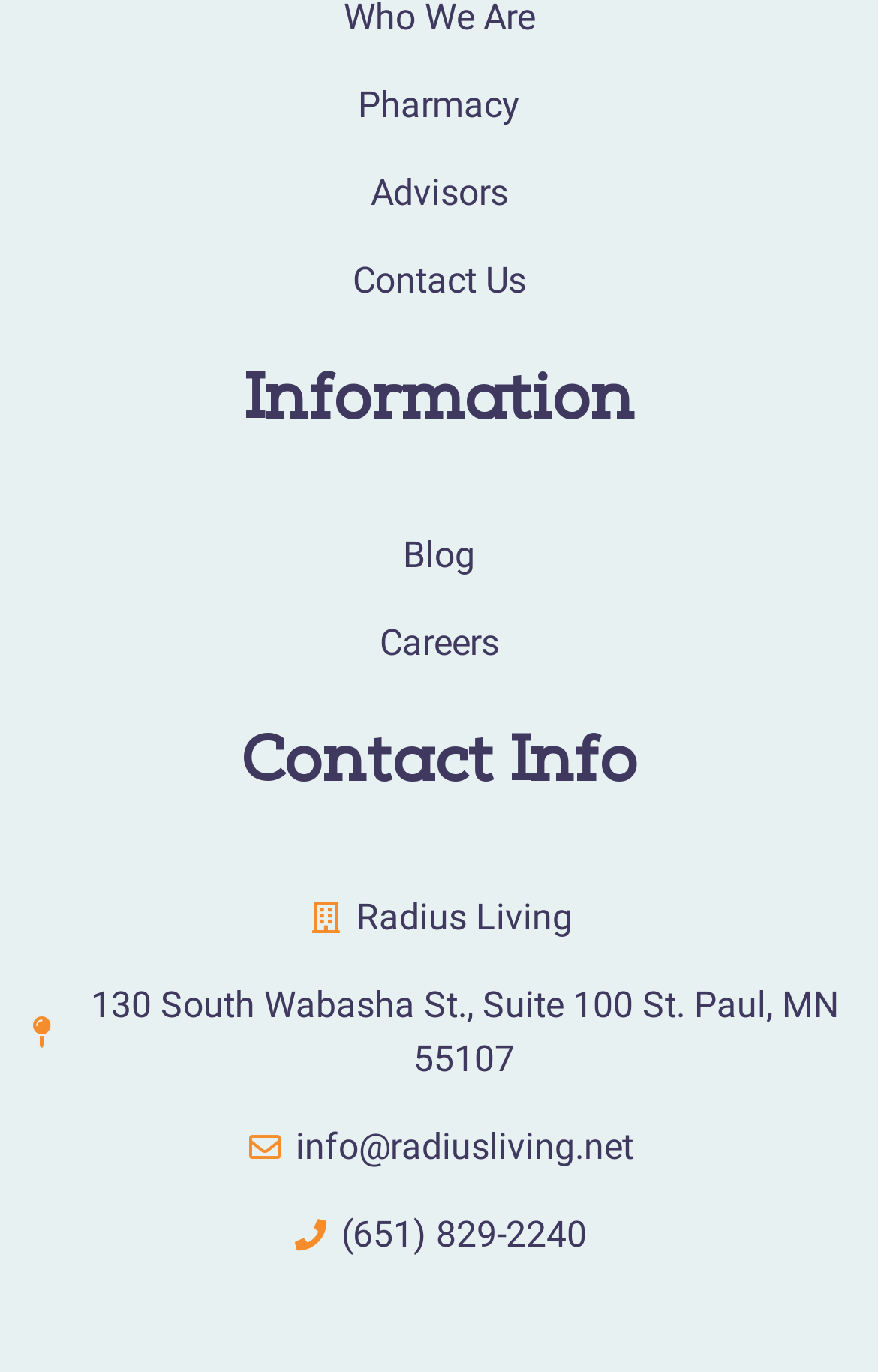Please specify the bounding box coordinates of the clickable region necessary for completing the following instruction: "view Garden Design". The coordinates must consist of four float numbers between 0 and 1, i.e., [left, top, right, bottom].

None